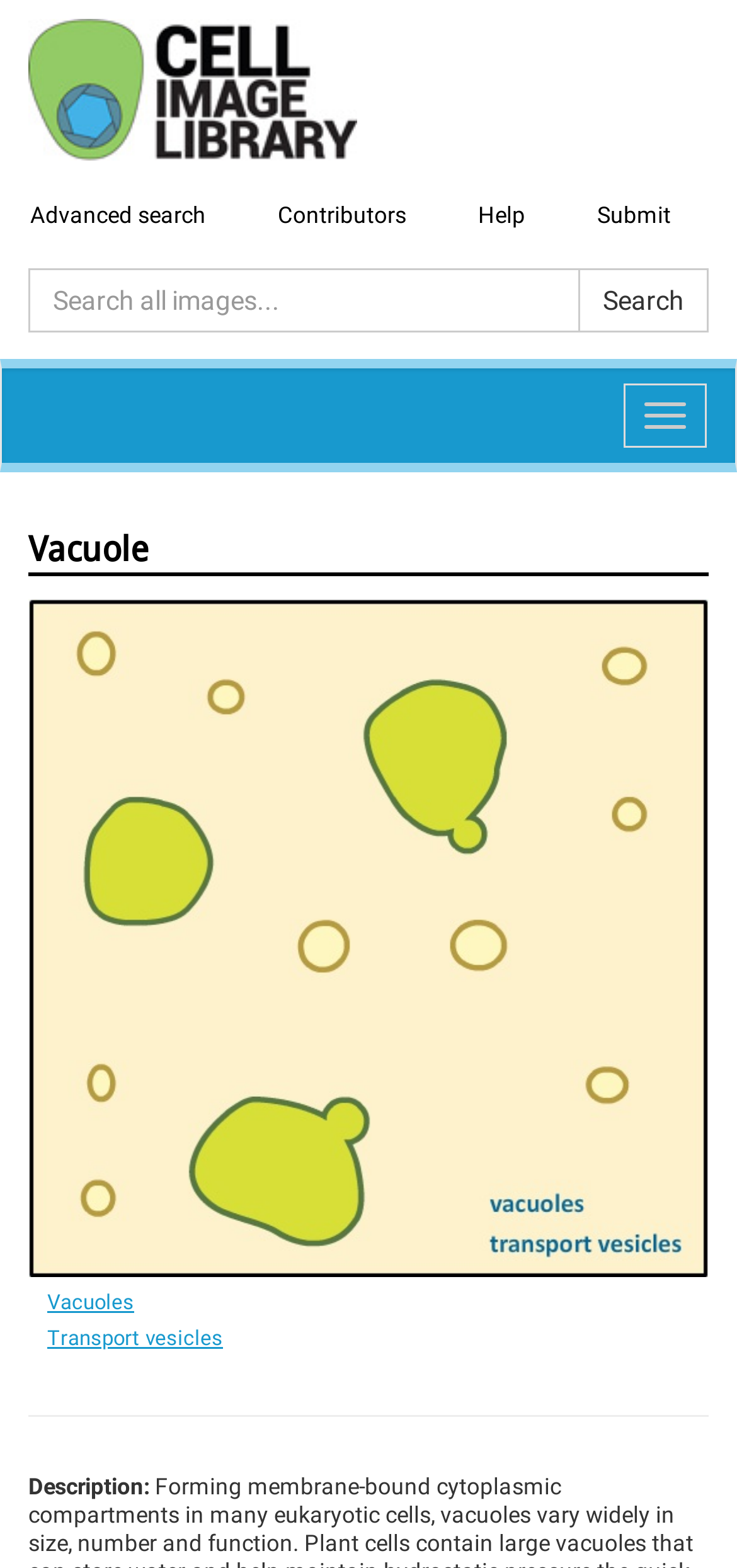Find and provide the bounding box coordinates for the UI element described here: "Advanced search". The coordinates should be given as four float numbers between 0 and 1: [left, top, right, bottom].

[0.041, 0.113, 0.331, 0.161]